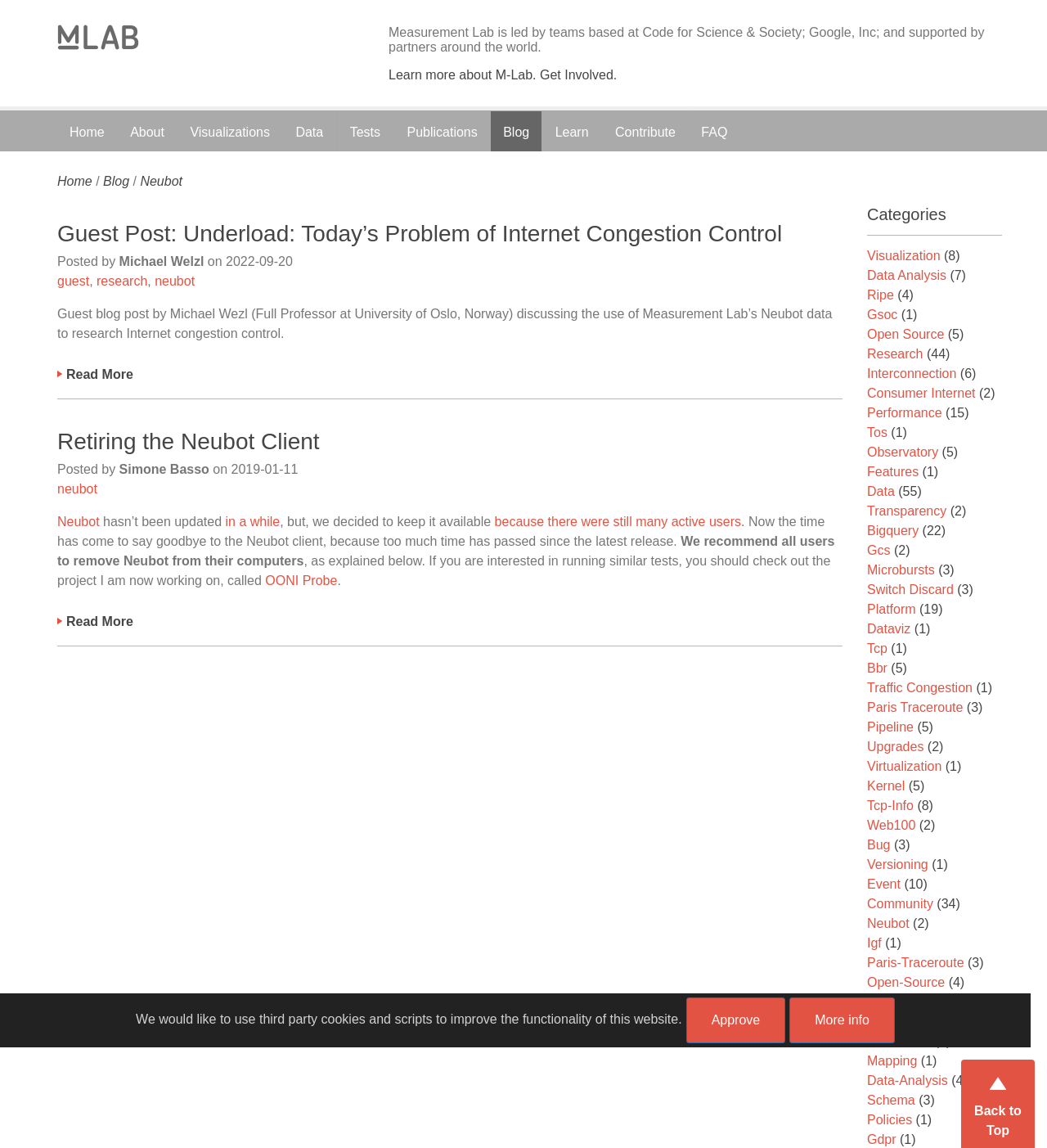Extract the main heading from the webpage content.

Guest Post: Underload: Today’s Problem of Internet Congestion Control